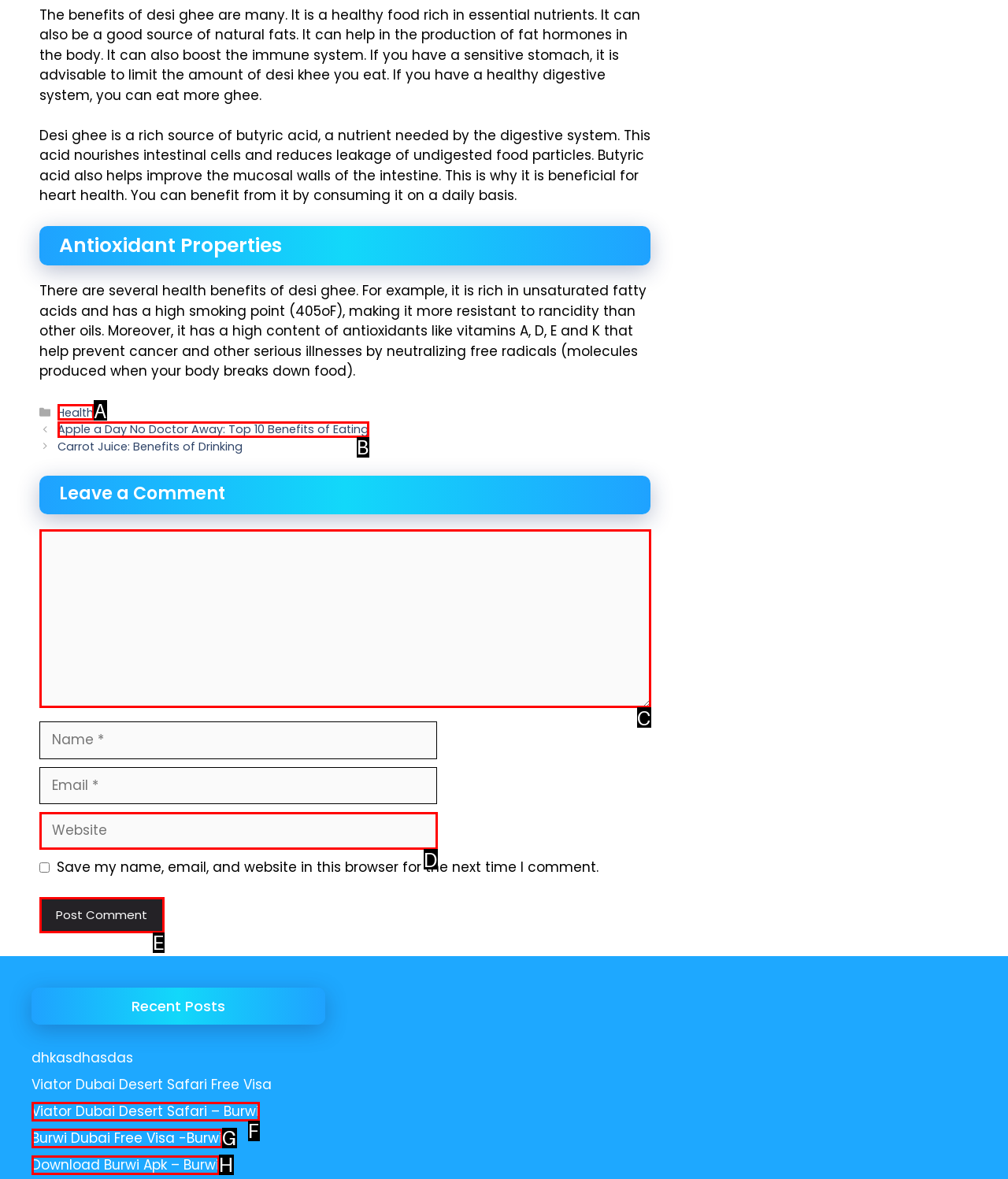Given the description: parent_node: Comment name="url" placeholder="Website", identify the matching HTML element. Provide the letter of the correct option.

D